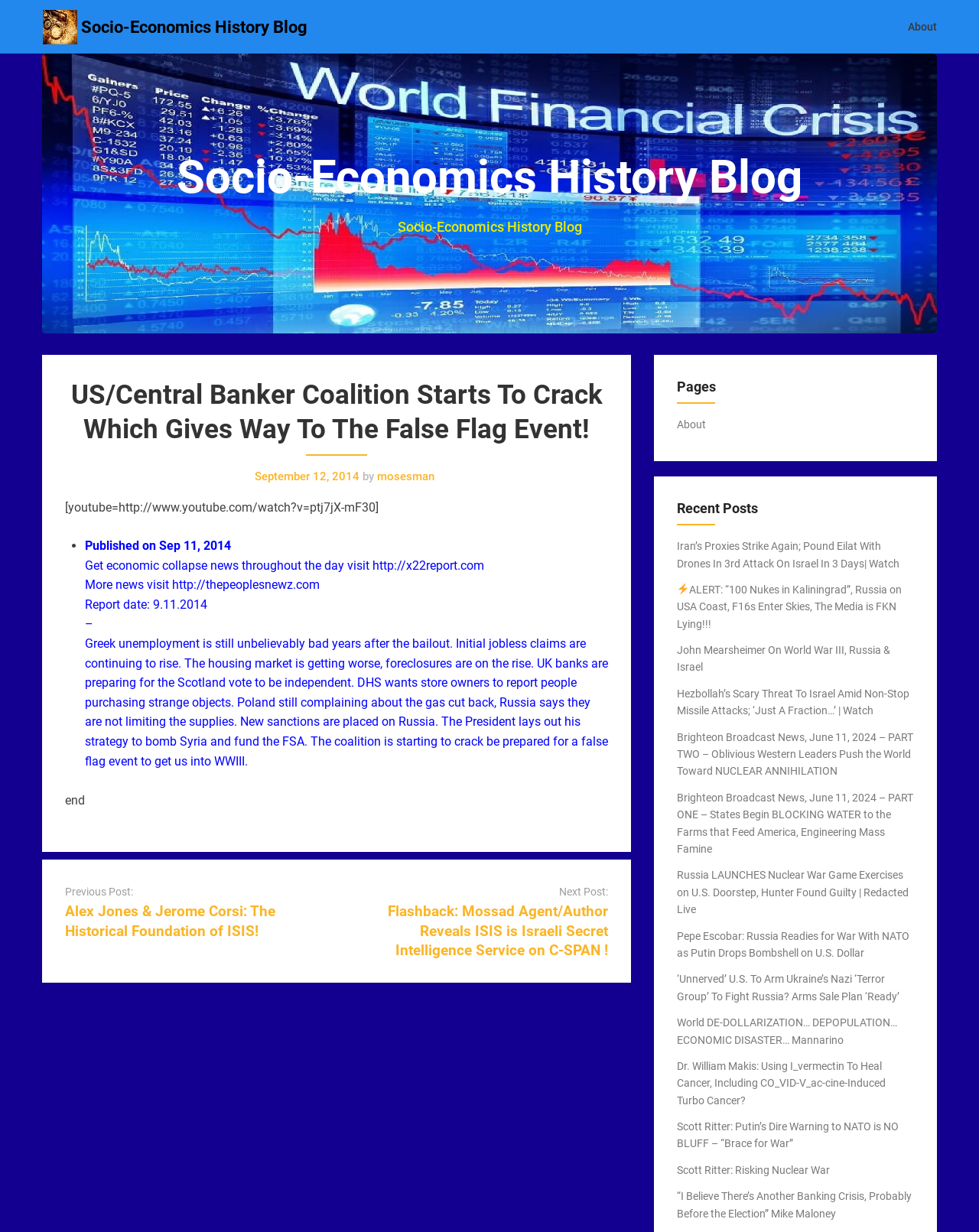Determine the coordinates of the bounding box that should be clicked to complete the instruction: "Read the news 'Iran’s Proxies Strike Again; Pound Eilat With Drones In 3rd Attack On Israel In 3 Days| Watch'". The coordinates should be represented by four float numbers between 0 and 1: [left, top, right, bottom].

[0.691, 0.438, 0.919, 0.462]